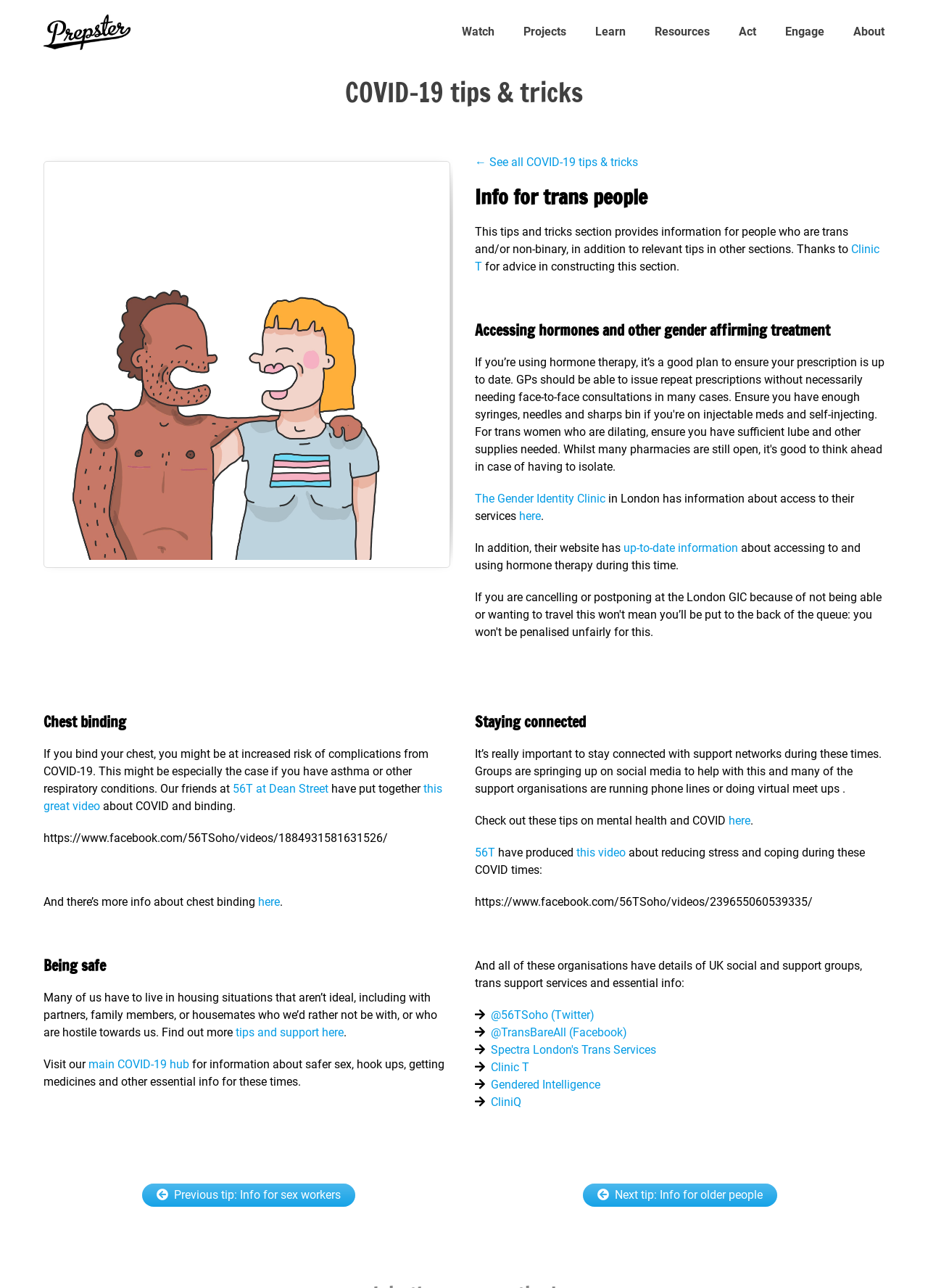Respond to the question below with a single word or phrase: What organizations are listed for support and resources?

Multiple organizations